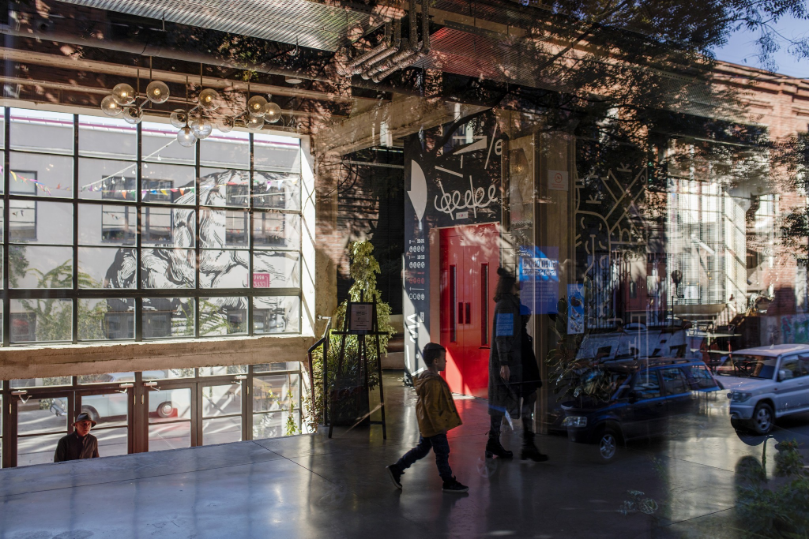Generate a complete and detailed caption for the image.

The image showcases a vibrant scene inside Fabrika, a revitalized space located in the historical site of a Soviet-era sewing factory in Tbilisi. The reflection captures a mix of modernity and history, illustrating a lively atmosphere where creativity flourishes. In the foreground, a young child dressed in a yellow jacket walks with purpose, symbolizing the fresh energy this location now brings to the community. The background features large windows revealing a mural on the adjacent building, and the entrance of Fabrika is marked by striking red doors adorned with artistic designs. This revitalization effort has transformed a once-abandoned site into a cultural landmark, attracting locals and tourists alike, and contributing significantly to the area's social and architectural landscape. The interplay of light and reflection emphasizes the dynamic nature of this unique establishment.